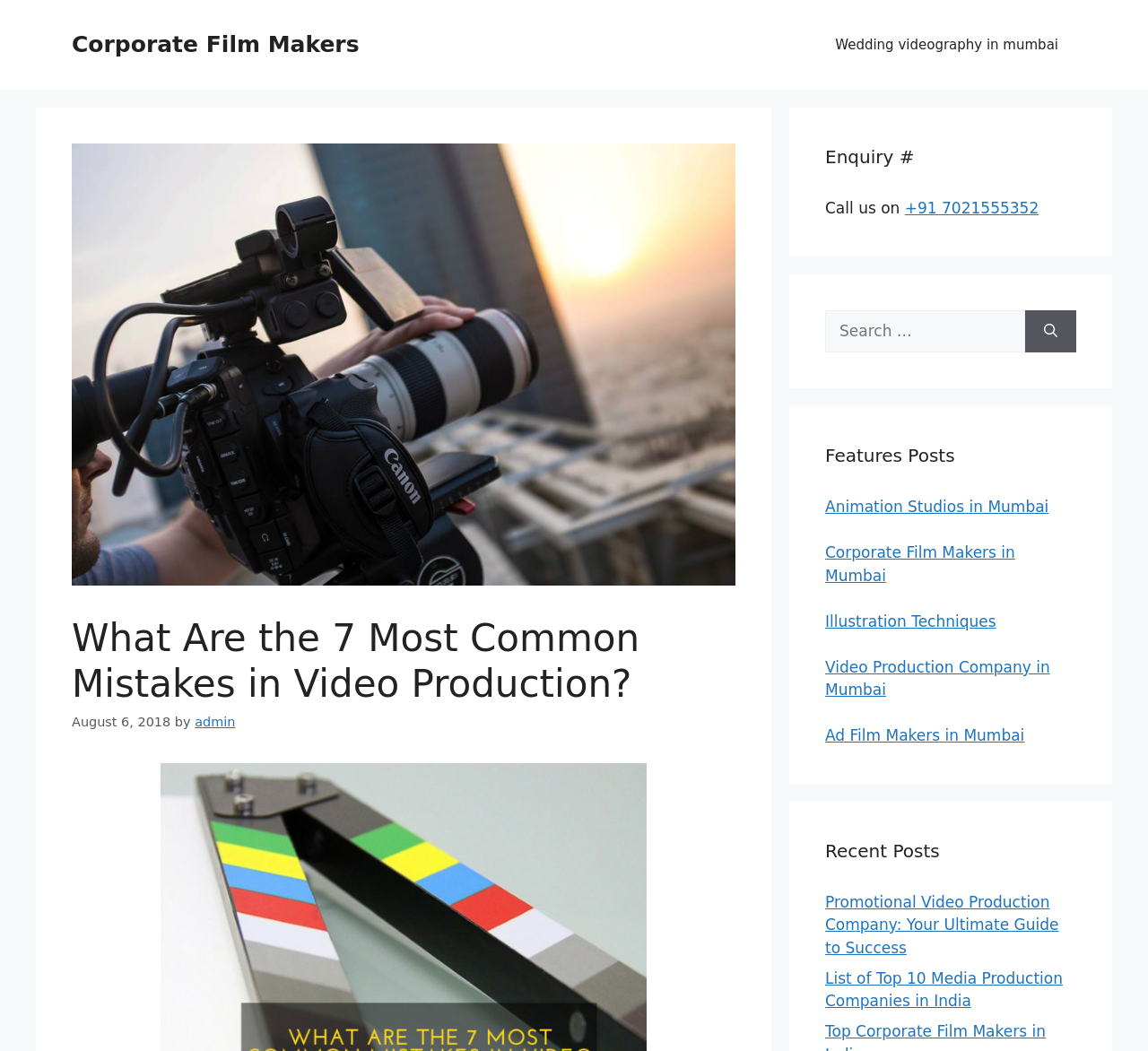What is the phone number to call for enquiry?
Look at the image and construct a detailed response to the question.

The phone number can be found in the complementary section with a heading 'Enquiry #' and a bounding box coordinate of [0.719, 0.189, 0.905, 0.206]. It is a link element with the phone number displayed as text.